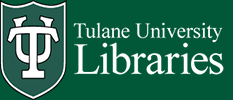What is intertwined within the shield?
Answer the question with a single word or phrase, referring to the image.

Stylized initials 'TU'